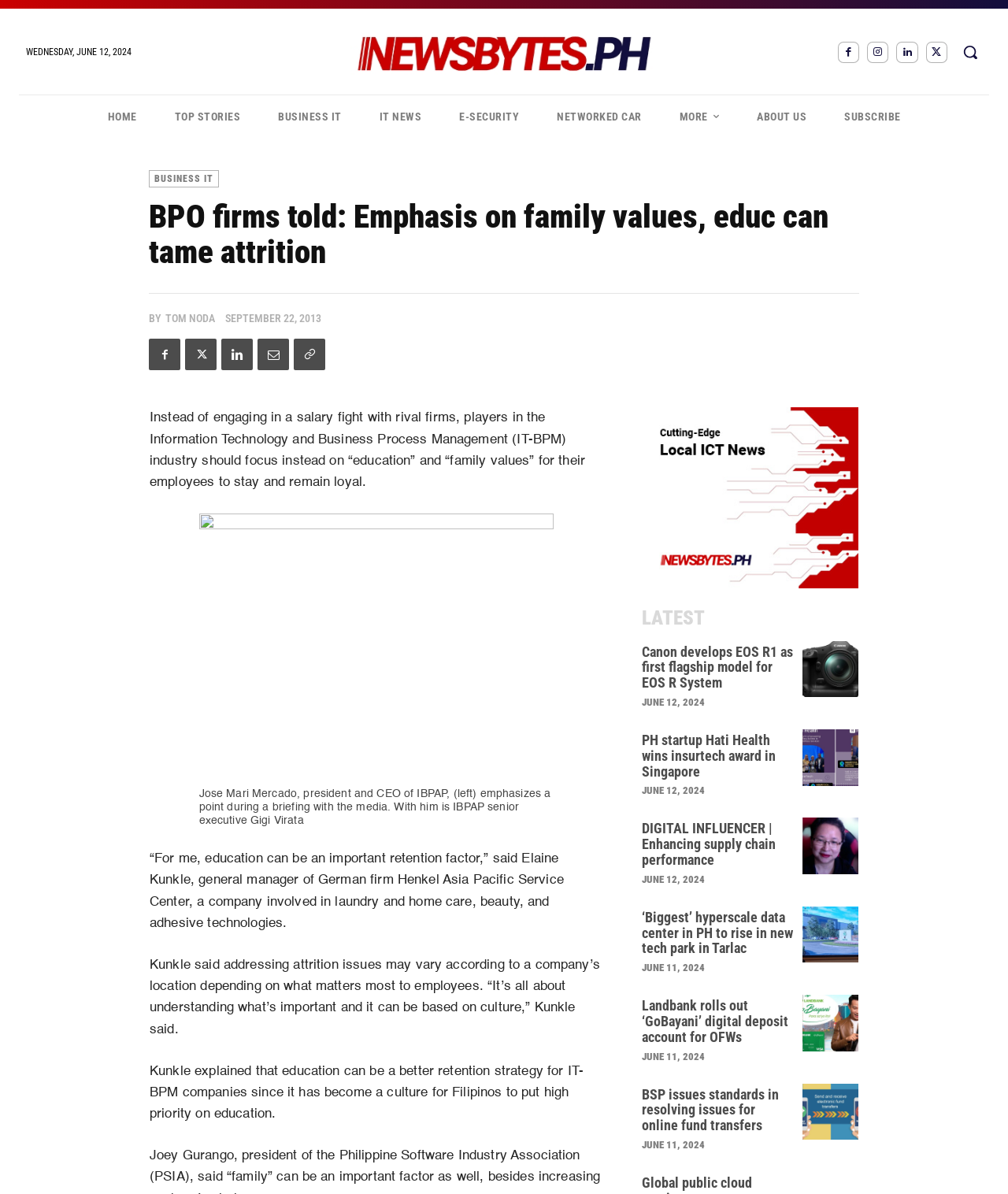From the details in the image, provide a thorough response to the question: What is the location of the new tech park mentioned in the article?

I found the location of the new tech park mentioned in the article by reading the text, where it says '‘Biggest’ hyperscale data center in PH to rise in new tech park in Tarlac'.